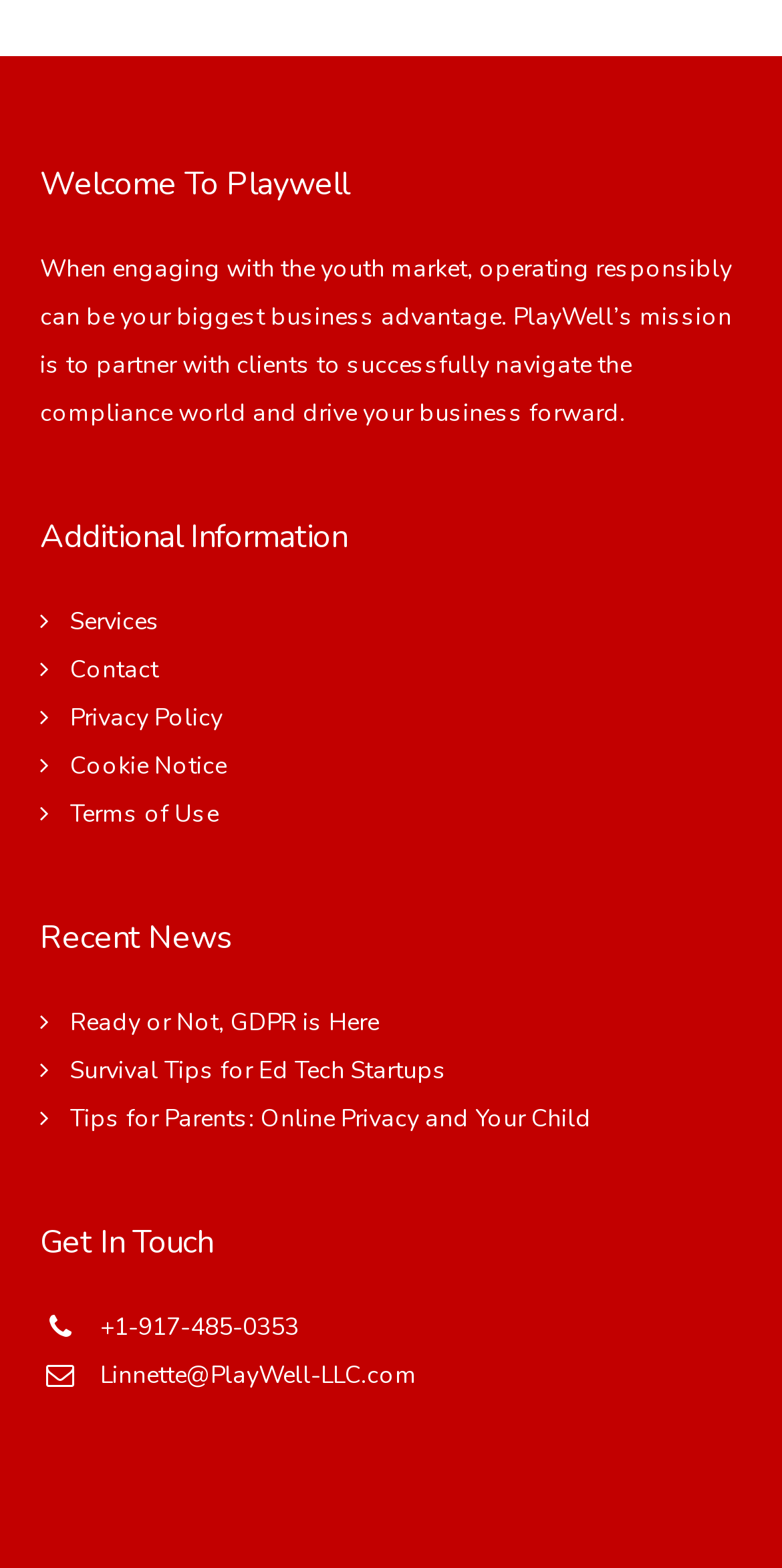Pinpoint the bounding box coordinates for the area that should be clicked to perform the following instruction: "Read the recent news about GDPR".

[0.09, 0.642, 0.485, 0.662]